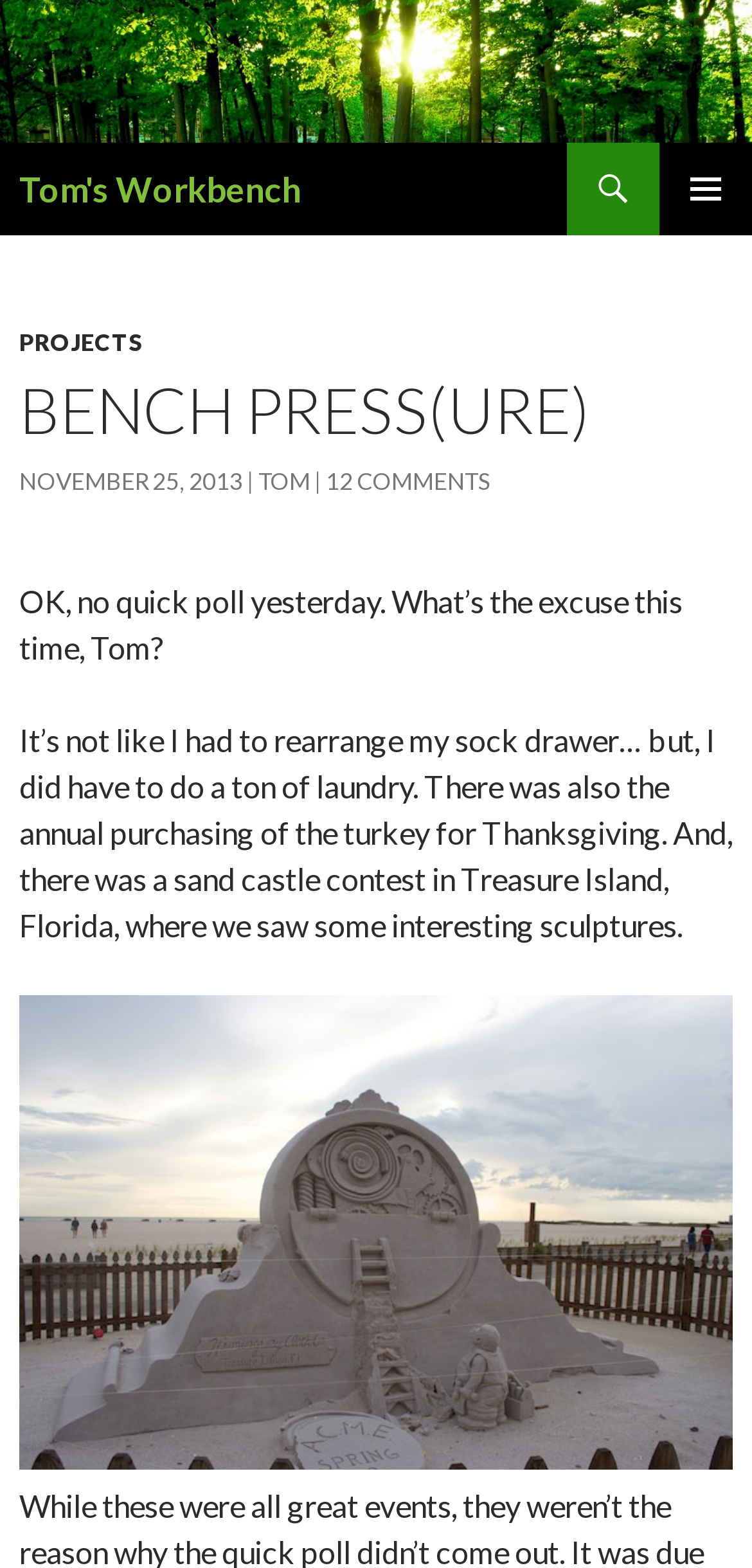Find the bounding box coordinates for the UI element whose description is: "About Dr. Johnson". The coordinates should be four float numbers between 0 and 1, in the format [left, top, right, bottom].

None